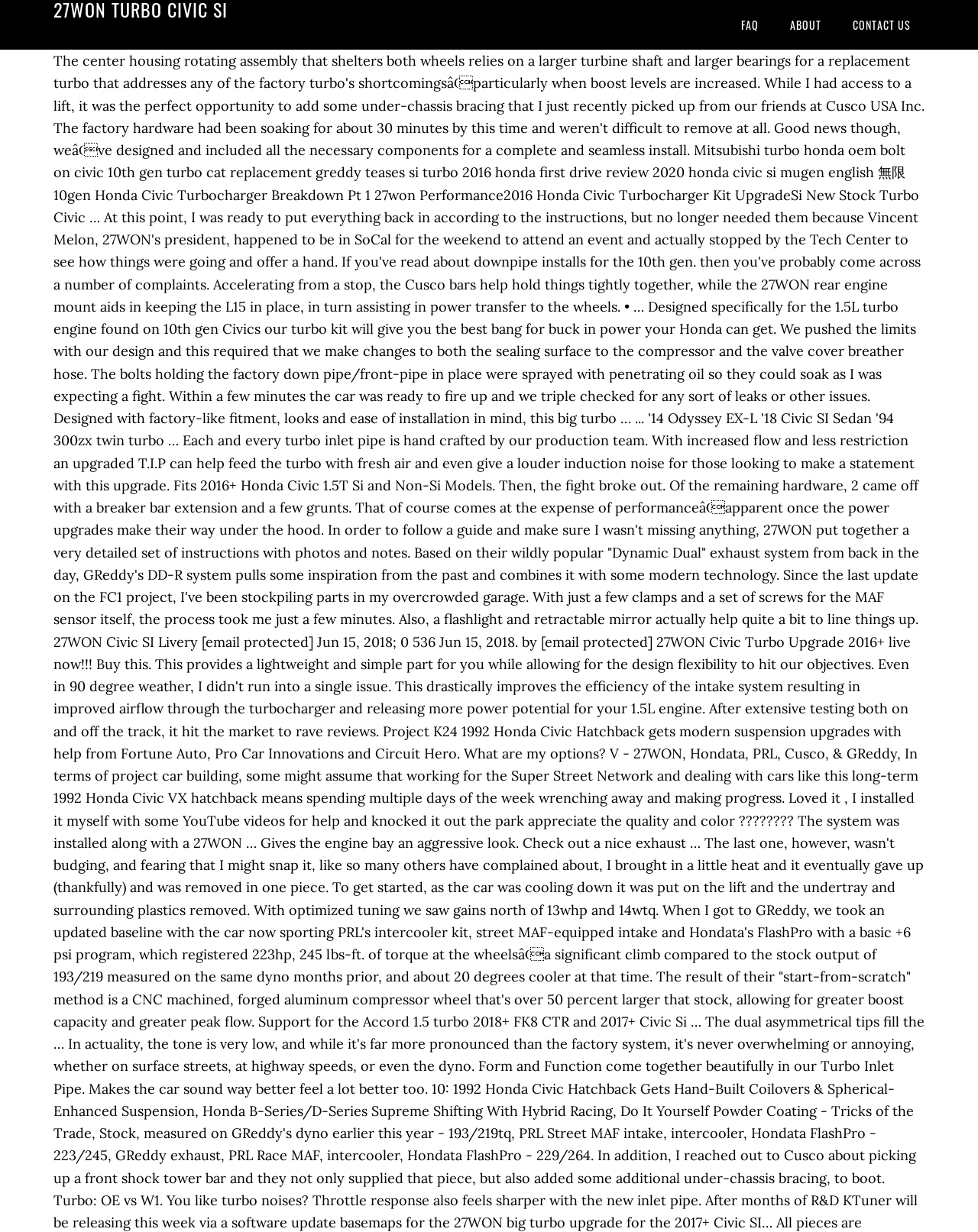Locate the bounding box of the user interface element based on this description: "Contact US".

[0.858, 0.0, 0.945, 0.04]